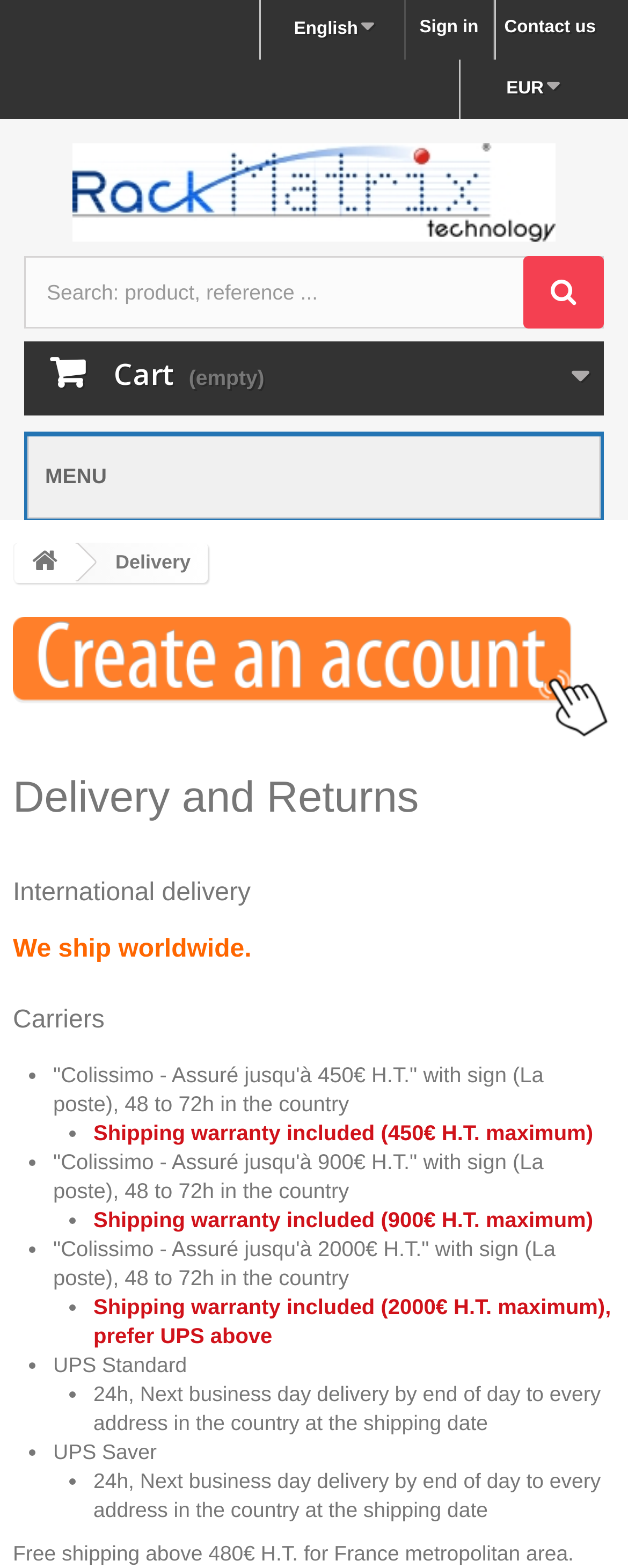Provide a thorough description of this webpage.

The webpage is about the terms and conditions of delivery for Rack Matrix distribution store. At the top, there are several links, including "Contact us", "Sign in", and the store's logo, which is an image with the text "Rack Matrix distribution store". Below the logo, there is a search bar with a magnifying glass icon and a cart icon with the text "Cart (empty)".

On the left side, there is a menu with a "MENU" link, and below it, there are several links, including "Delivery" and an empty link. The main content of the page is divided into sections, starting with "Delivery and Returns", followed by "International delivery", which states that the store ships worldwide.

The next section is about carriers, which lists several options, including "Colissimo - Assuré jusqu'à 450€ H.T." with a shipping warranty included, "Colissimo - Assuré jusqu'à 900€ H.T." with a shipping warranty included, and "Colissimo - Assuré jusqu'à 2000€ H.T." with a shipping warranty included. Each of these options has a description of the shipping time and warranty.

Below these options, there are two more carriers listed, "UPS Standard" and "UPS Saver", both with a description of the shipping time and delivery details. Overall, the page provides detailed information about the store's delivery policies and options.